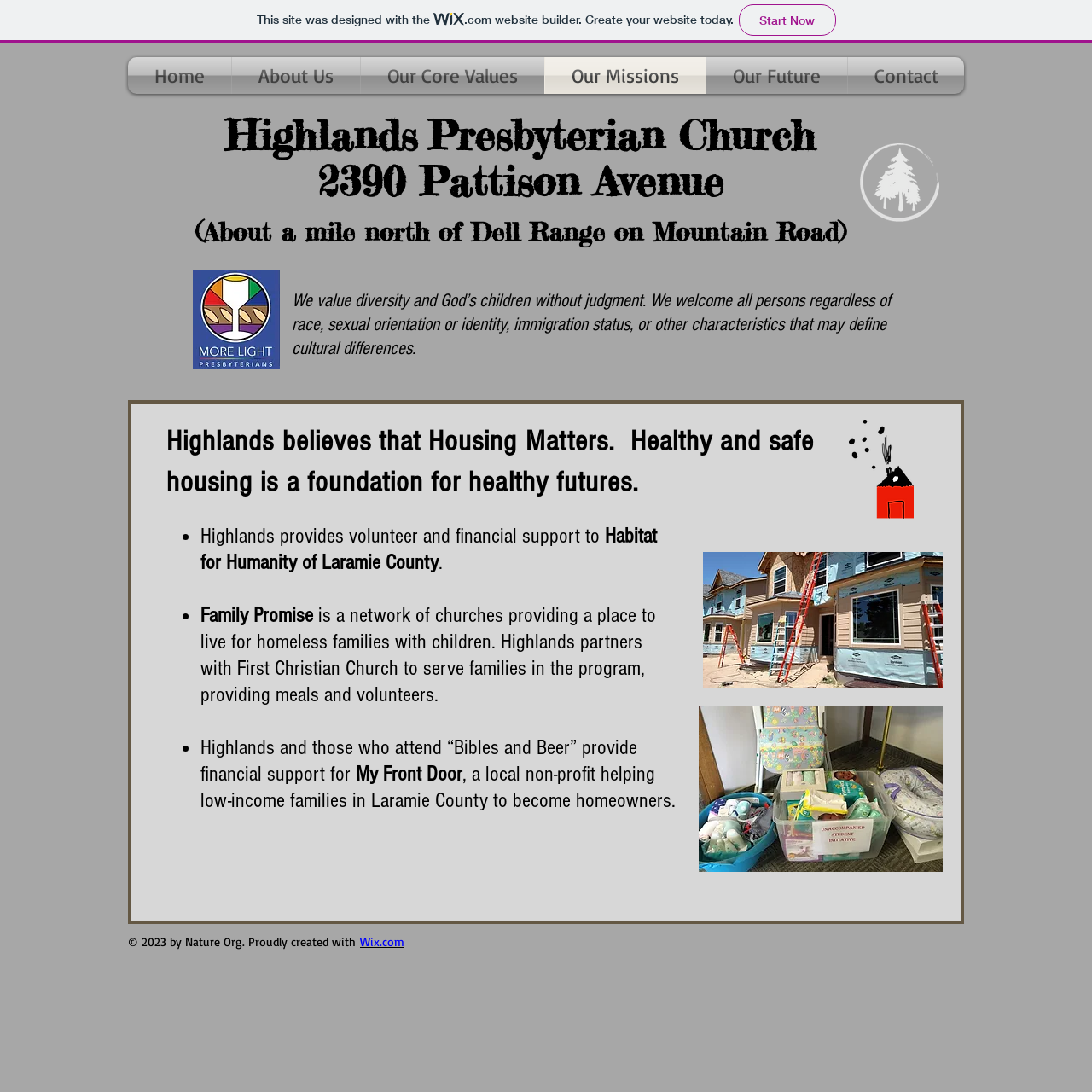Please identify the bounding box coordinates of the clickable area that will allow you to execute the instruction: "Click the 'Wix.com' link".

[0.33, 0.855, 0.37, 0.869]